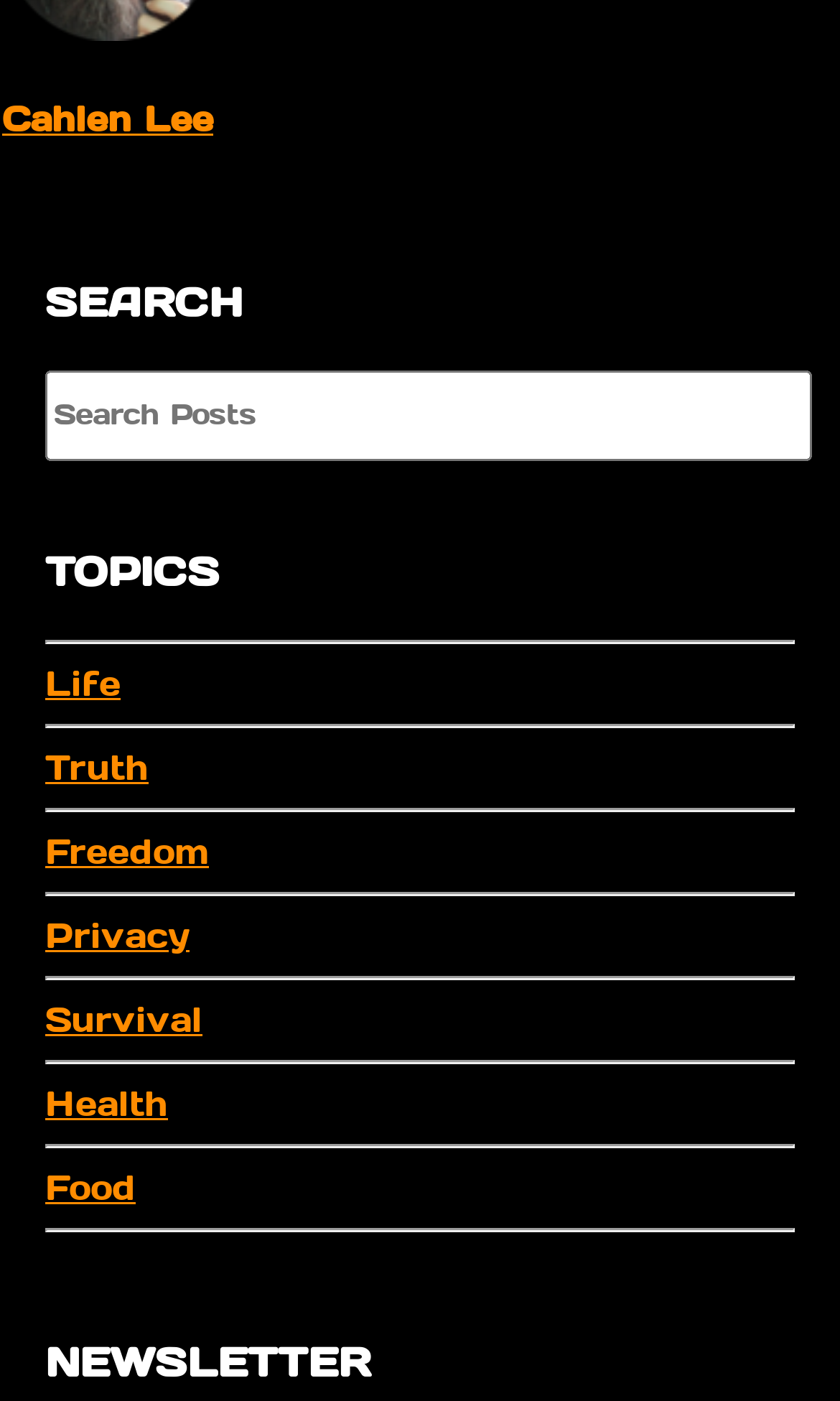How many horizontal separators are there?
Use the image to give a comprehensive and detailed response to the question.

There are 7 horizontal separators, each separating the topics listed under the 'TOPICS' heading, and they are located between the links with text 'Life', 'Truth', 'Freedom', 'Privacy', 'Survival', 'Health', and 'Food'.